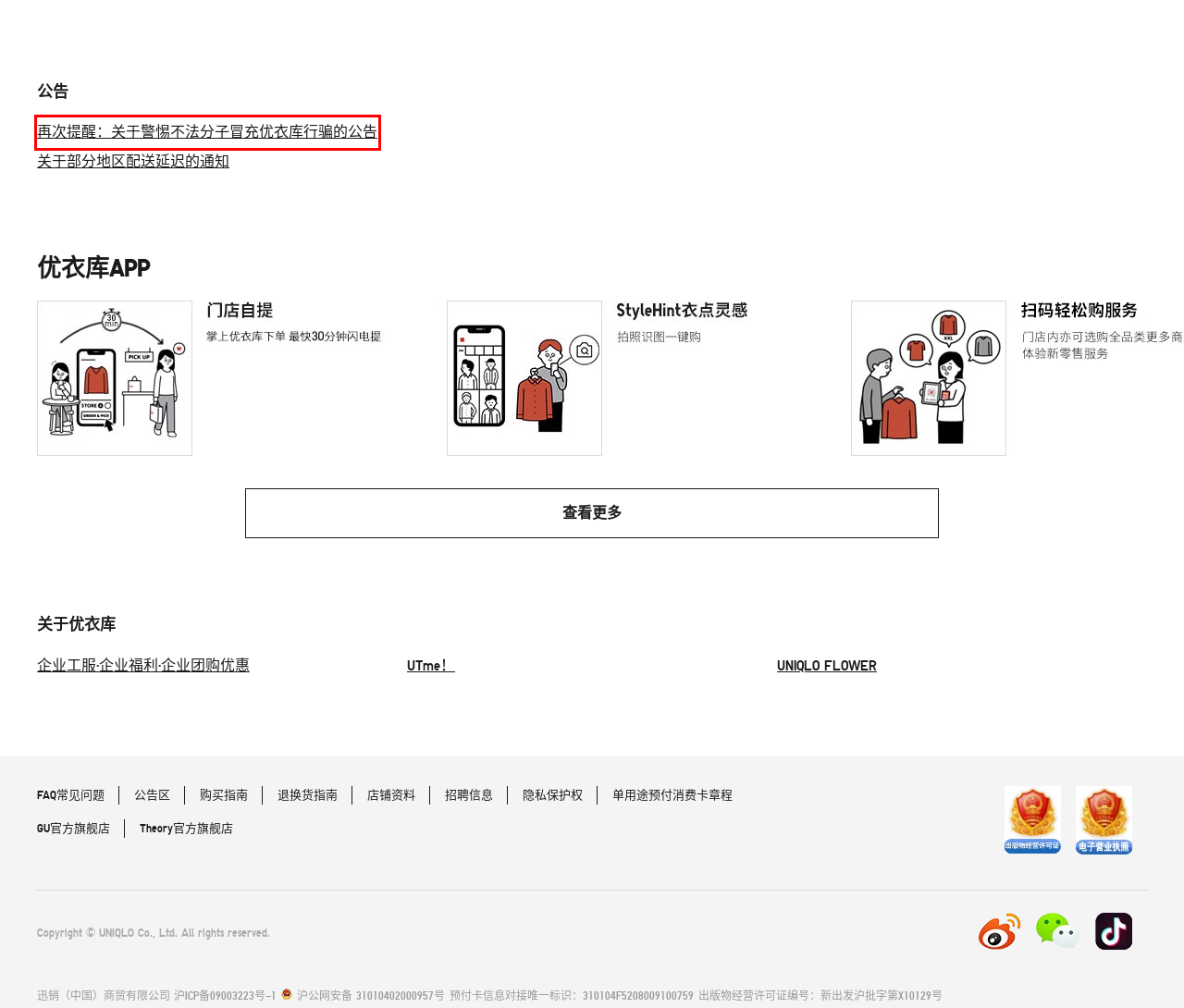Analyze the given webpage screenshot and identify the UI element within the red bounding box. Select the webpage description that best matches what you expect the new webpage to look like after clicking the element. Here are the candidates:
A. 网上购物指南 - 优衣库网络旗舰店
B. 公告区 - 优衣库网络旗舰店
C. 优衣库单用途预付消费卡章程 - 优衣库网络旗舰店
D. 首页 - Theory思睿官网
E. 优衣库客服中心 - 优衣库网络旗舰店
F. UNIQLO FLOWER特辑 - 优衣库网络旗舰店
G. 30天无理由退货流程 - 优衣库网络旗舰店
H. benefit - 优衣库网络旗舰店

B